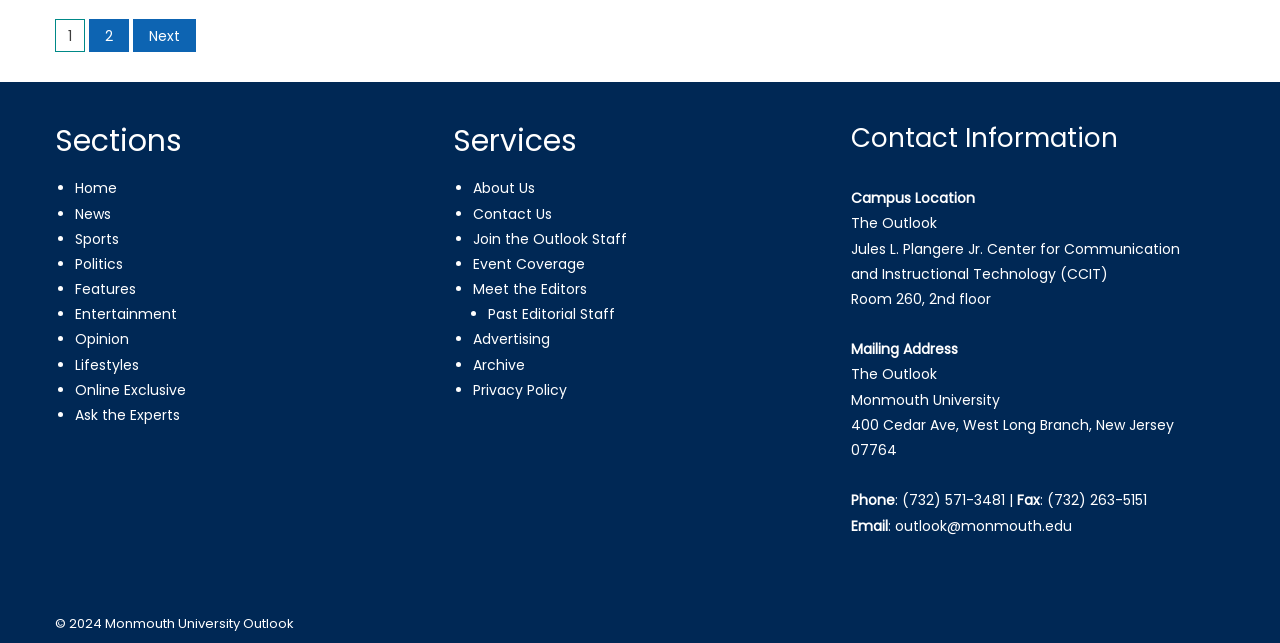Respond to the following query with just one word or a short phrase: 
What is the email address of The Outlook?

outlook@monmouth.edu